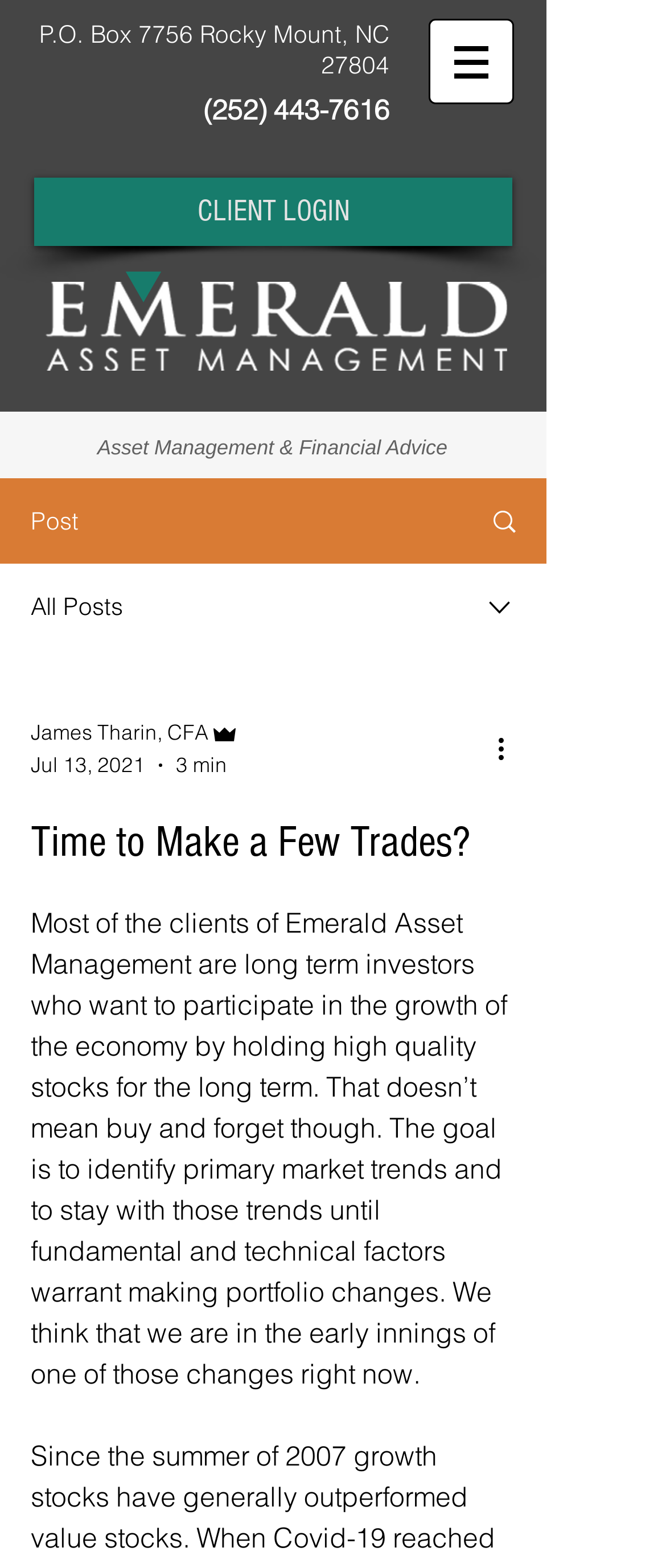Look at the image and write a detailed answer to the question: 
What is the phone number to contact?

I found the phone number by looking at the link element with the text '(252) 443-7616' which is located at the top of the webpage, indicating it's a contact information.